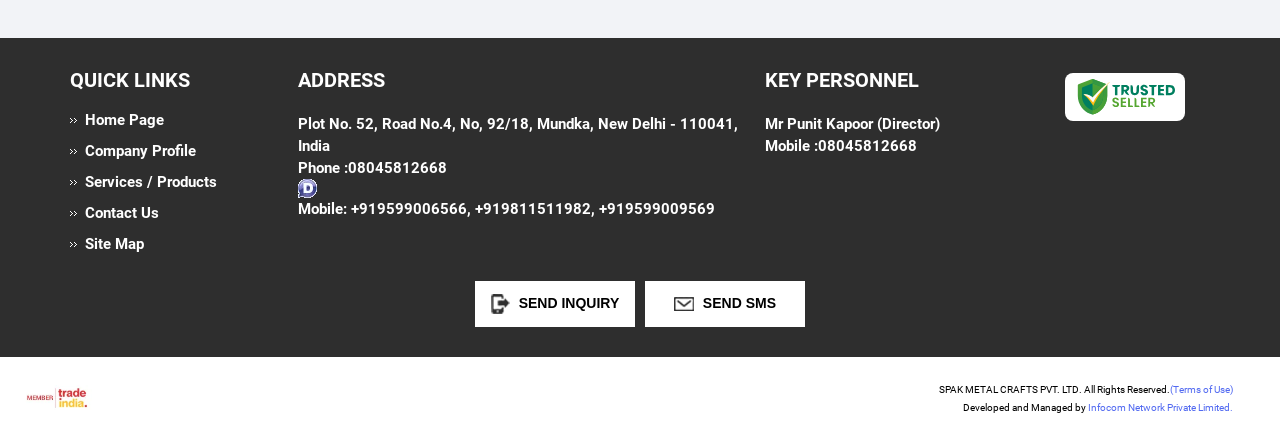Who is the director of the company?
Could you please answer the question thoroughly and with as much detail as possible?

I found the director's name by looking at the 'KEY PERSONNEL' section on the webpage, which is located at the top-right corner. The director's name is written in a static text element with the coordinates [0.598, 0.263, 0.682, 0.304].